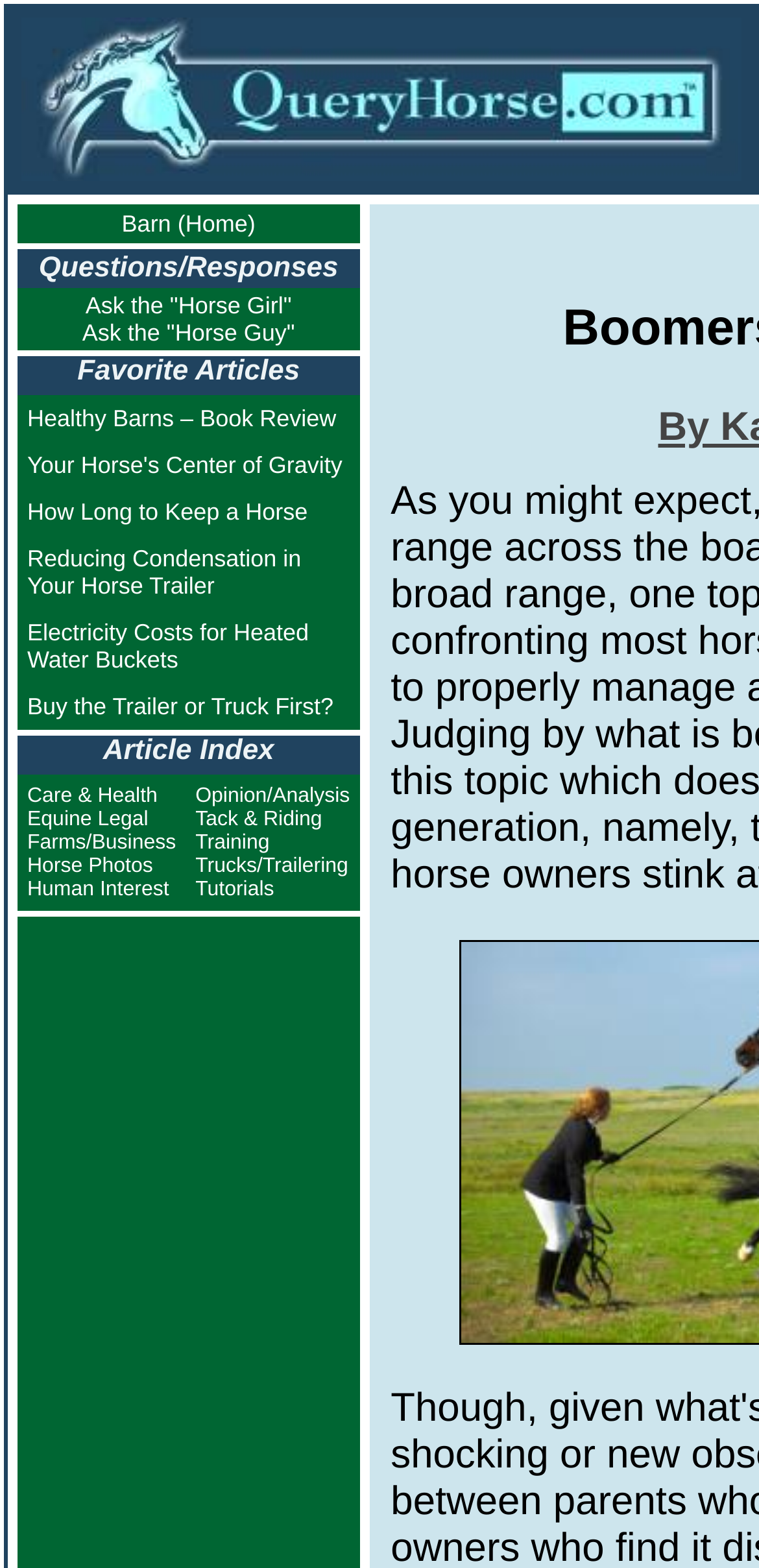Describe all the significant parts and information present on the webpage.

The webpage is about QueryHorse, a website focused on horse riding and horse care. At the top left corner, there is a logo of QueryHorse. Below the logo, there is a navigation menu with several options, including "Barn (Home)", "Questions/Responses", "Ask the 'Horse Girl'", and "Ask the 'Horse Guy'". 

On the left side of the page, there is a list of favorite articles, including "Healthy Barns – Book Review", "Your Horse's Center of Gravity", "How Long to Keep a Horse", "Reducing Condensation in Your Horse Trailer", "Electricity Costs for Heated Water Buckets", and "Buy the Trailer or Truck First?". Each article title is a clickable link.

Further down on the left side, there is an "Article Index" section, which categorizes articles into topics such as "Care & Health", "Equine Legal", "Farms/Business", "Horse Photos", "Human Interest", "Opinion/Analysis", "Tack & Riding", "Training", "Trucks/Trailering", and "Tutorials". Each topic is a clickable link.